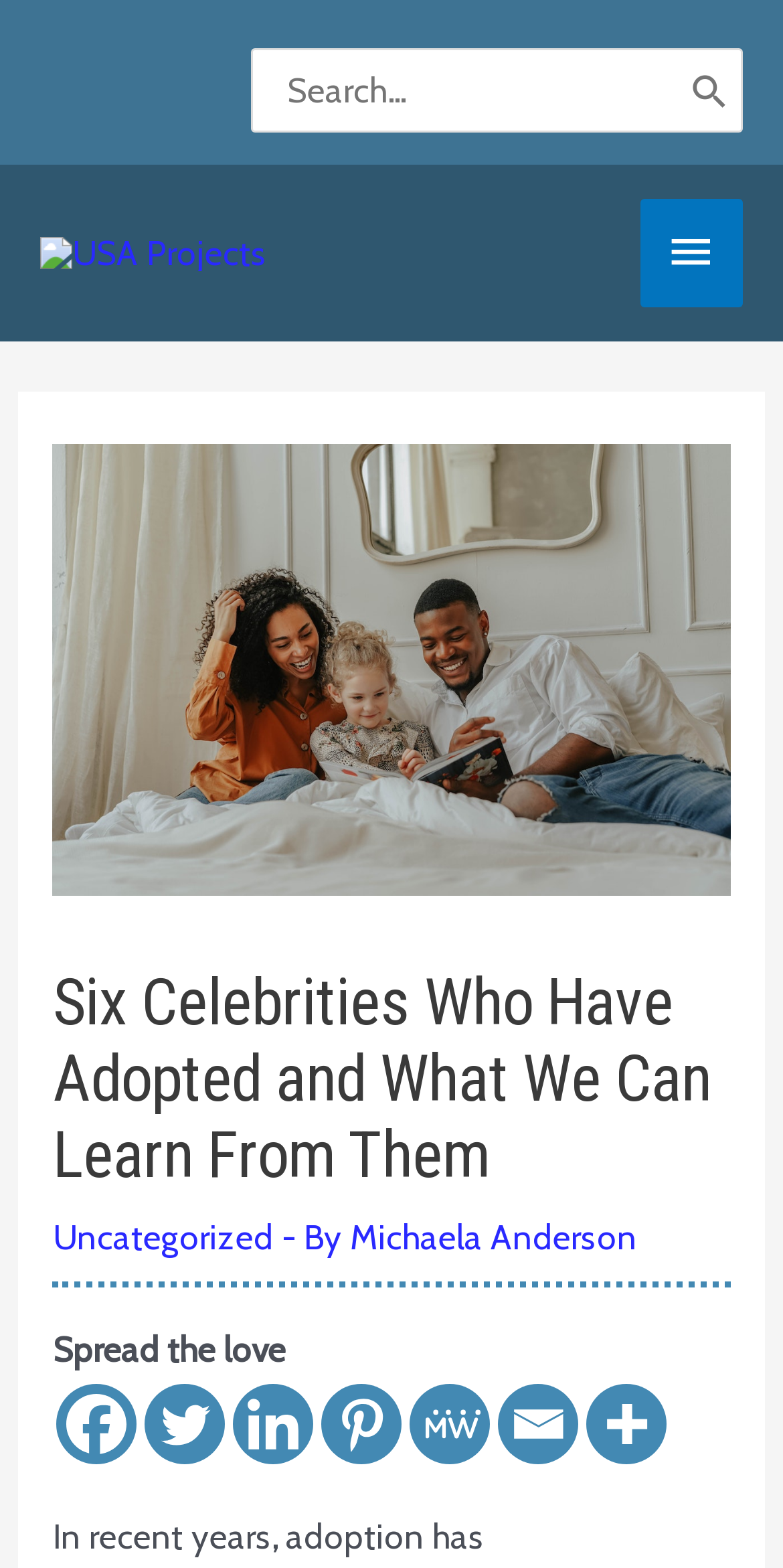Locate the bounding box coordinates of the clickable region to complete the following instruction: "Search for something."

[0.323, 0.032, 0.946, 0.083]